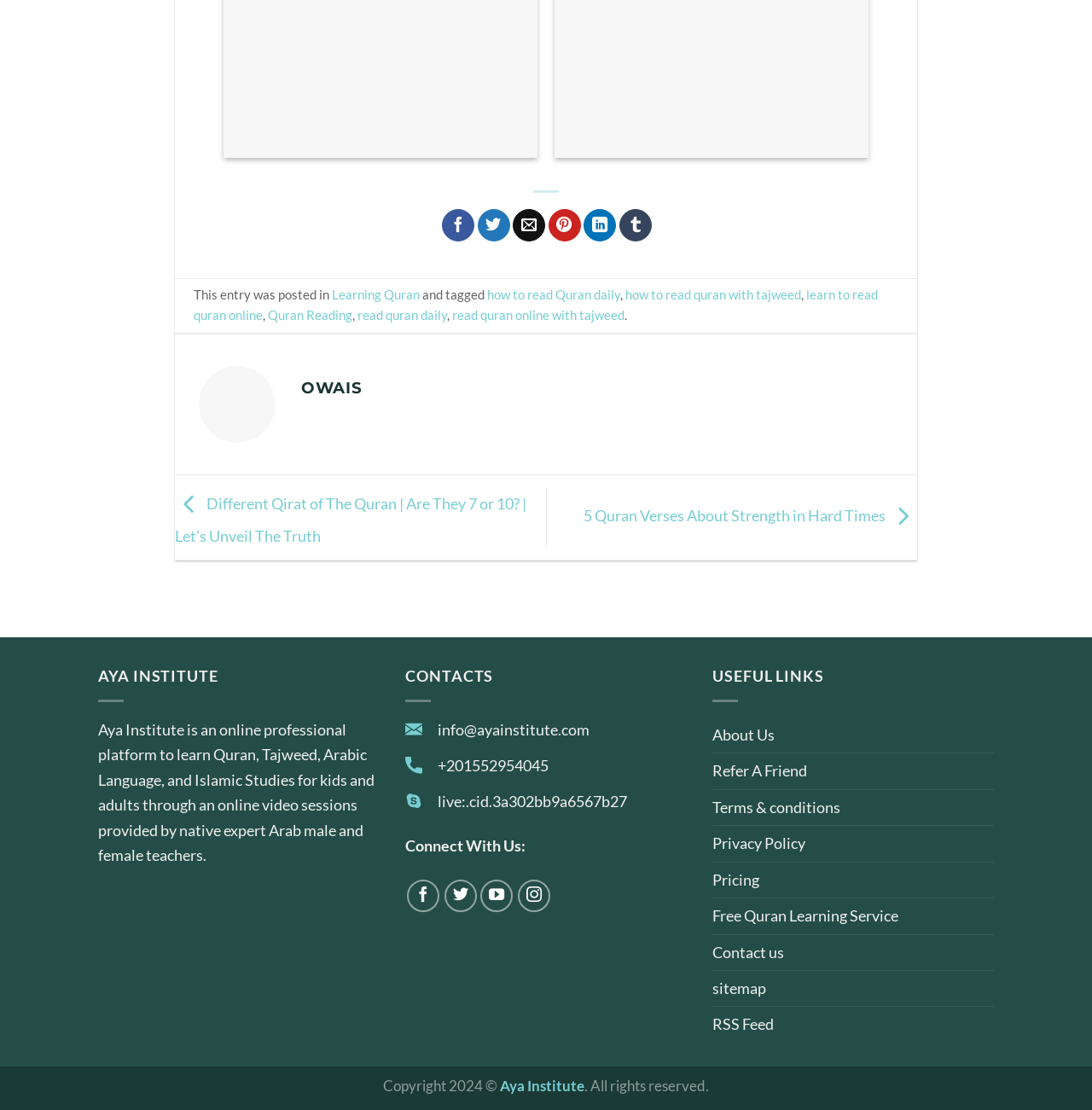Identify the bounding box coordinates of the area you need to click to perform the following instruction: "Email to a Friend".

[0.47, 0.188, 0.499, 0.218]